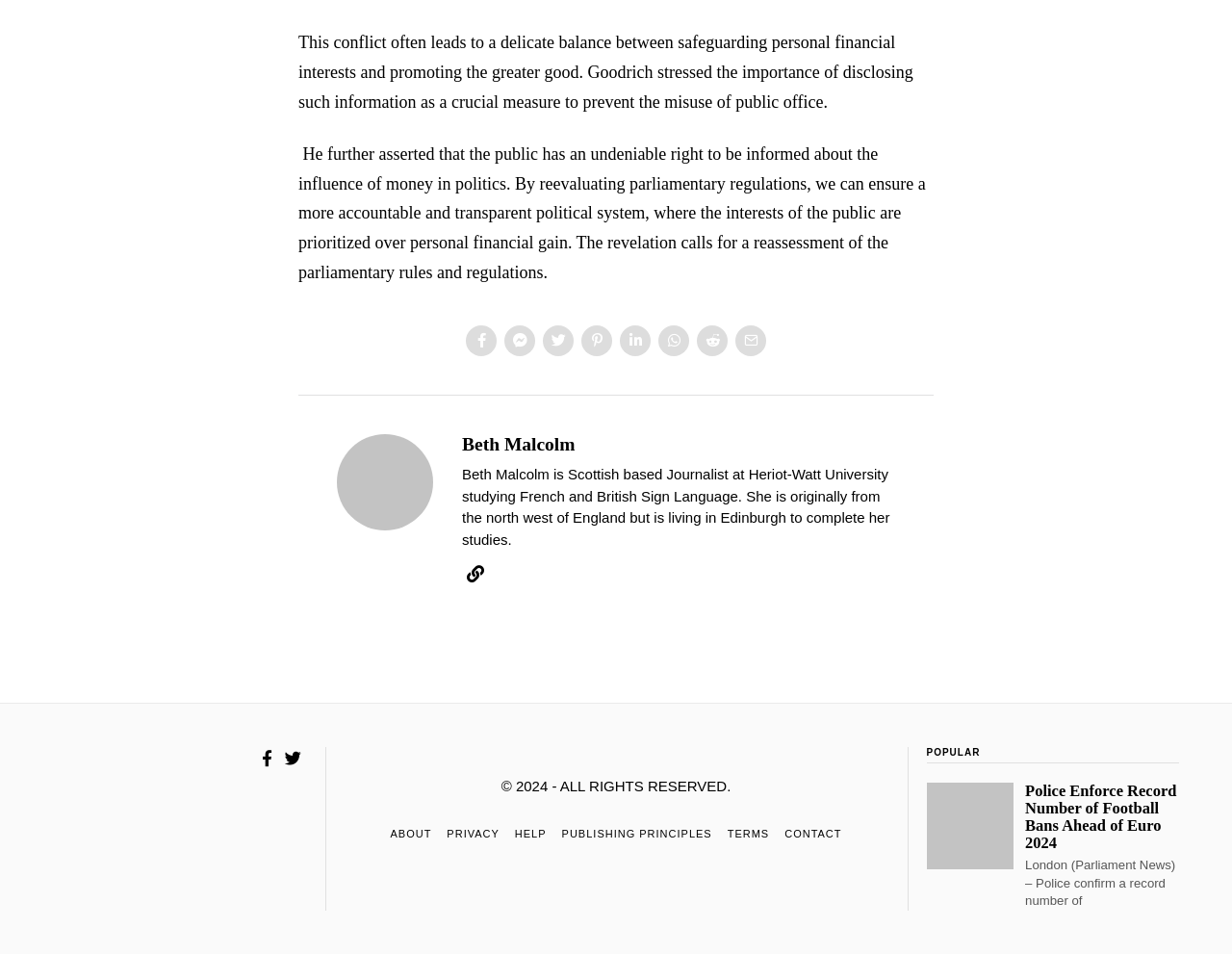What is the location of Beth Malcolm's studies?
Kindly offer a comprehensive and detailed response to the question.

According to the webpage, Beth Malcolm is originally from the north west of England but is living in Edinburgh to complete her studies at Heriot-Watt University.